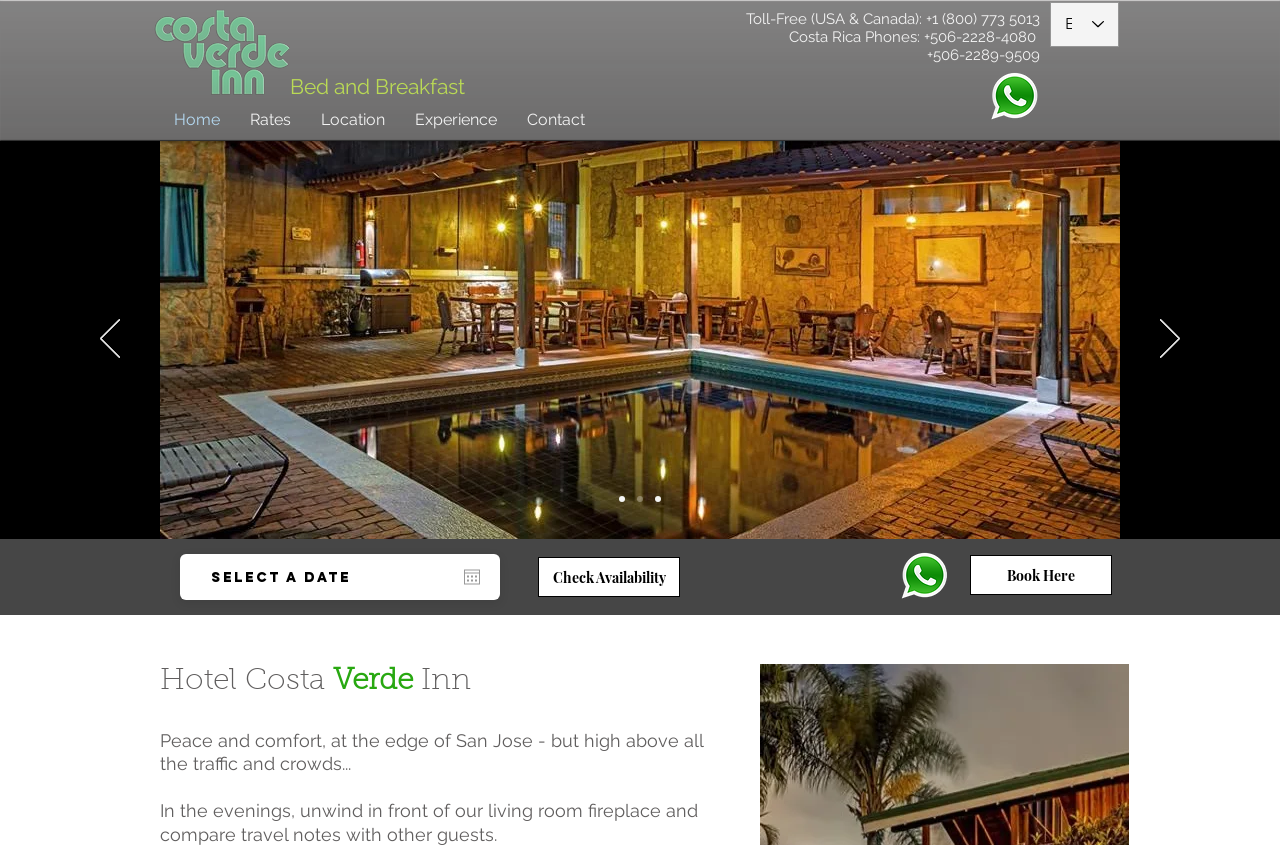Locate the bounding box coordinates of the area where you should click to accomplish the instruction: "View WGACSF Annual Kick-Off Meeting Held At Fairview Country Club".

None